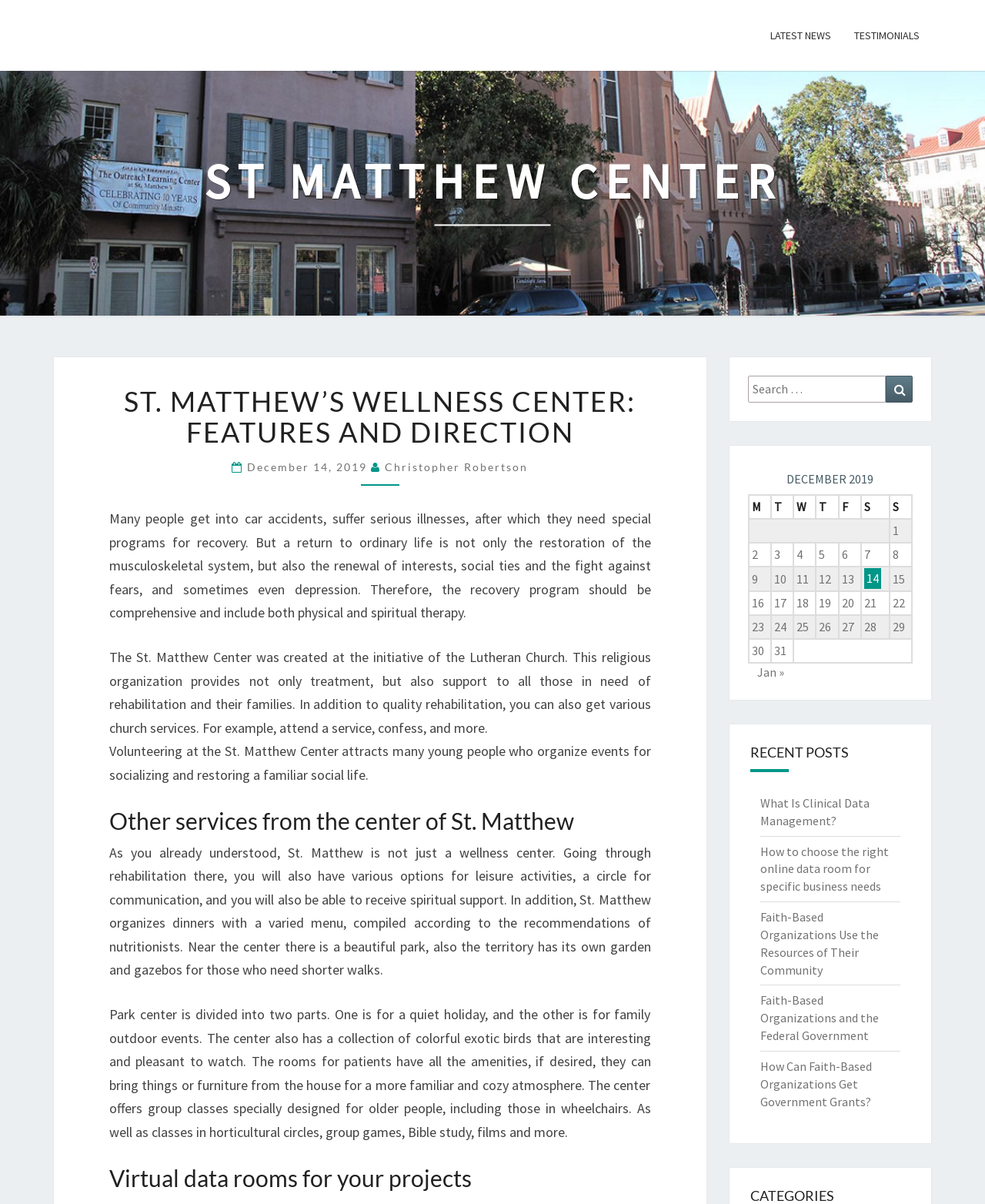Identify the bounding box coordinates of the section to be clicked to complete the task described by the following instruction: "Read the latest news". The coordinates should be four float numbers between 0 and 1, formatted as [left, top, right, bottom].

[0.77, 0.014, 0.855, 0.045]